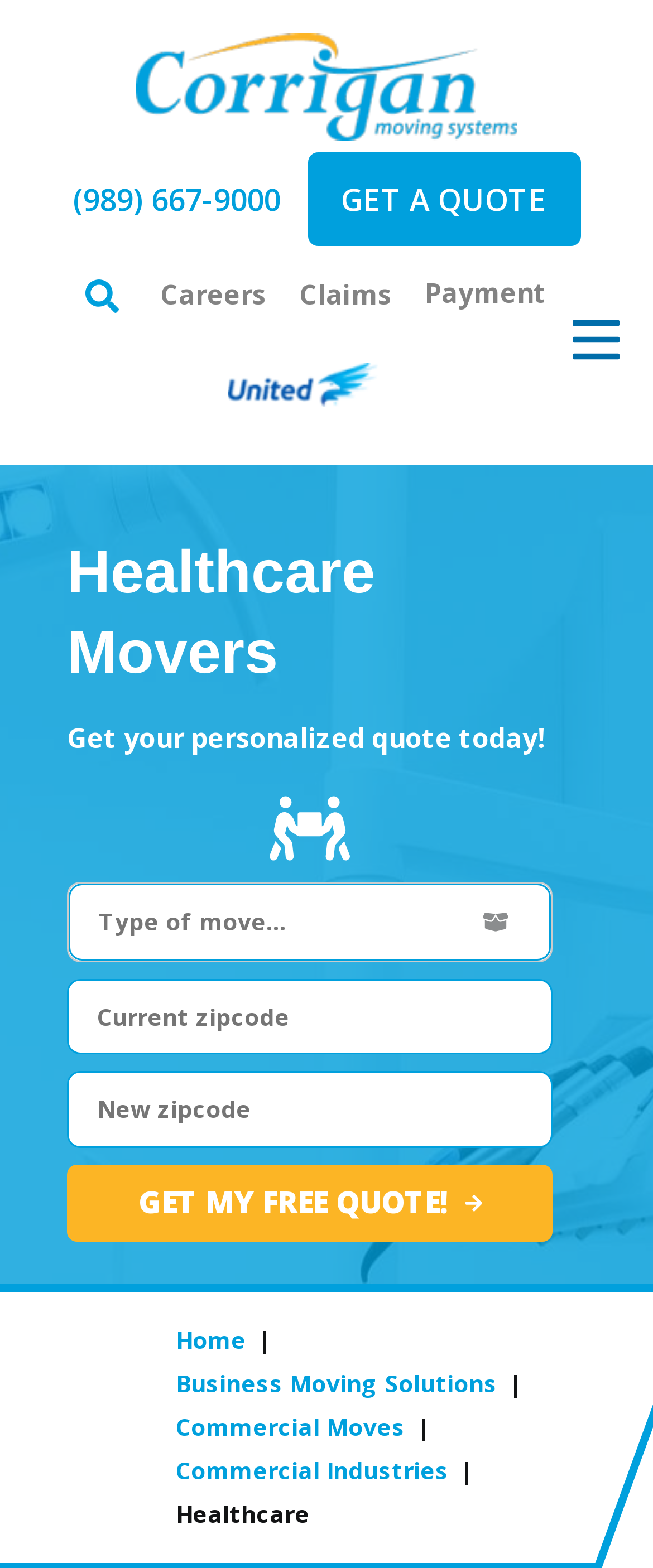Refer to the screenshot and give an in-depth answer to this question: What is the company logo?

I found the company logo by looking at the top-left corner of the webpage, where I saw a link with the text 'Corrigan Moving Logo' and an image with the same description.